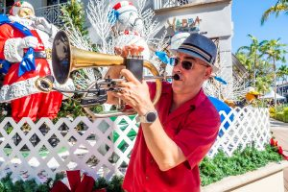Using the information in the image, give a detailed answer to the following question: What is featured in the background of the image?

The background of the image features decorative elements, including Santa Claus figures and cheerful holiday decorations, which set the tone for the upcoming festivities and create a lively atmosphere.